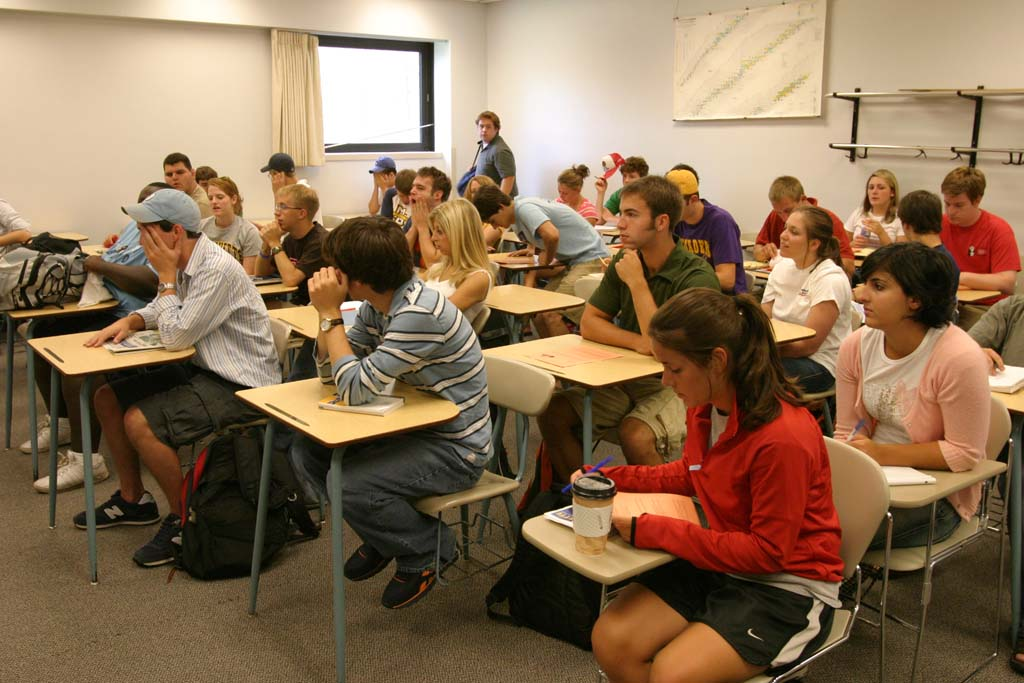What is the mood of the students? Analyze the screenshot and reply with just one word or a short phrase.

Eager and attentive